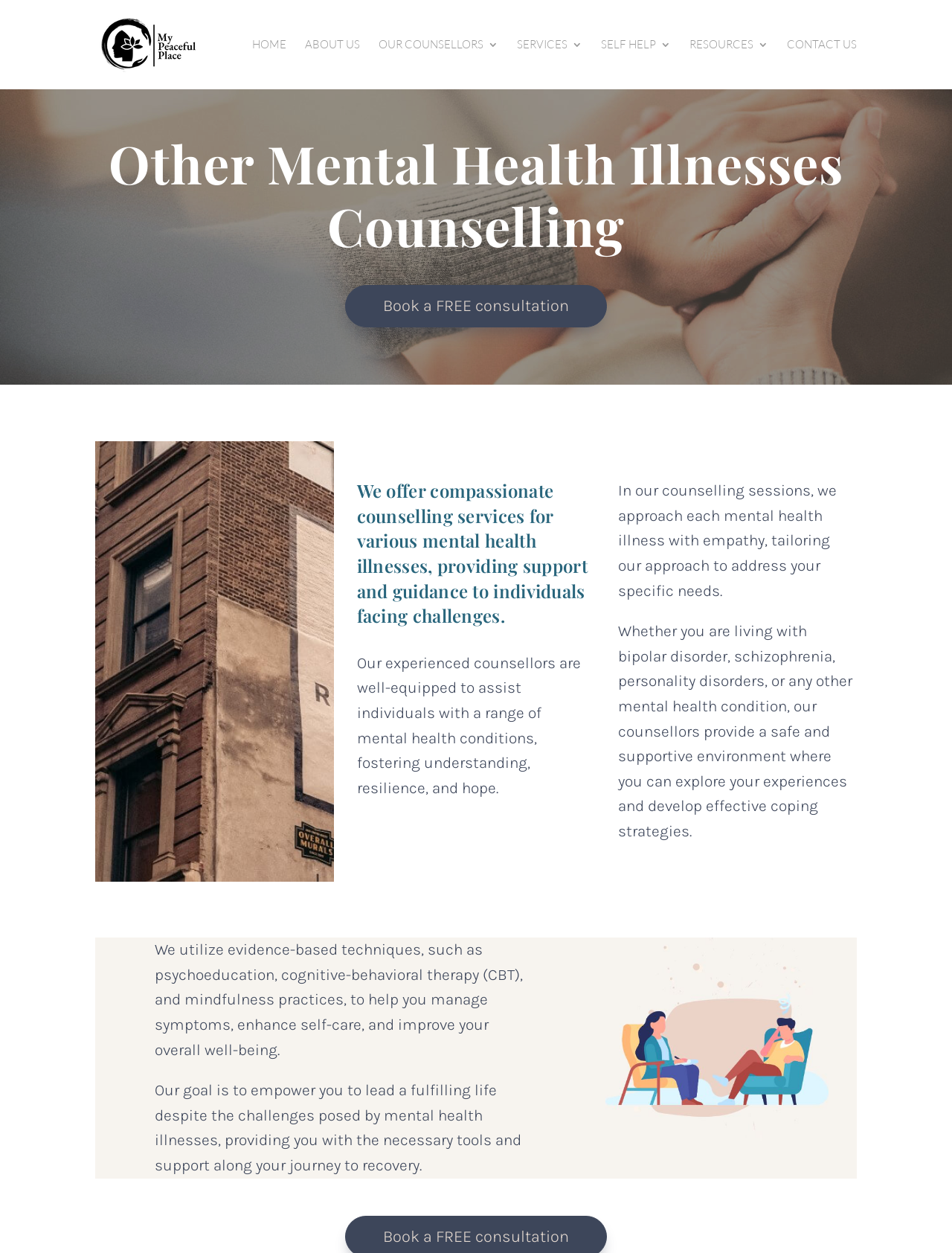Identify the bounding box for the described UI element: "alt="My Peaceful Place"".

[0.102, 0.028, 0.212, 0.041]